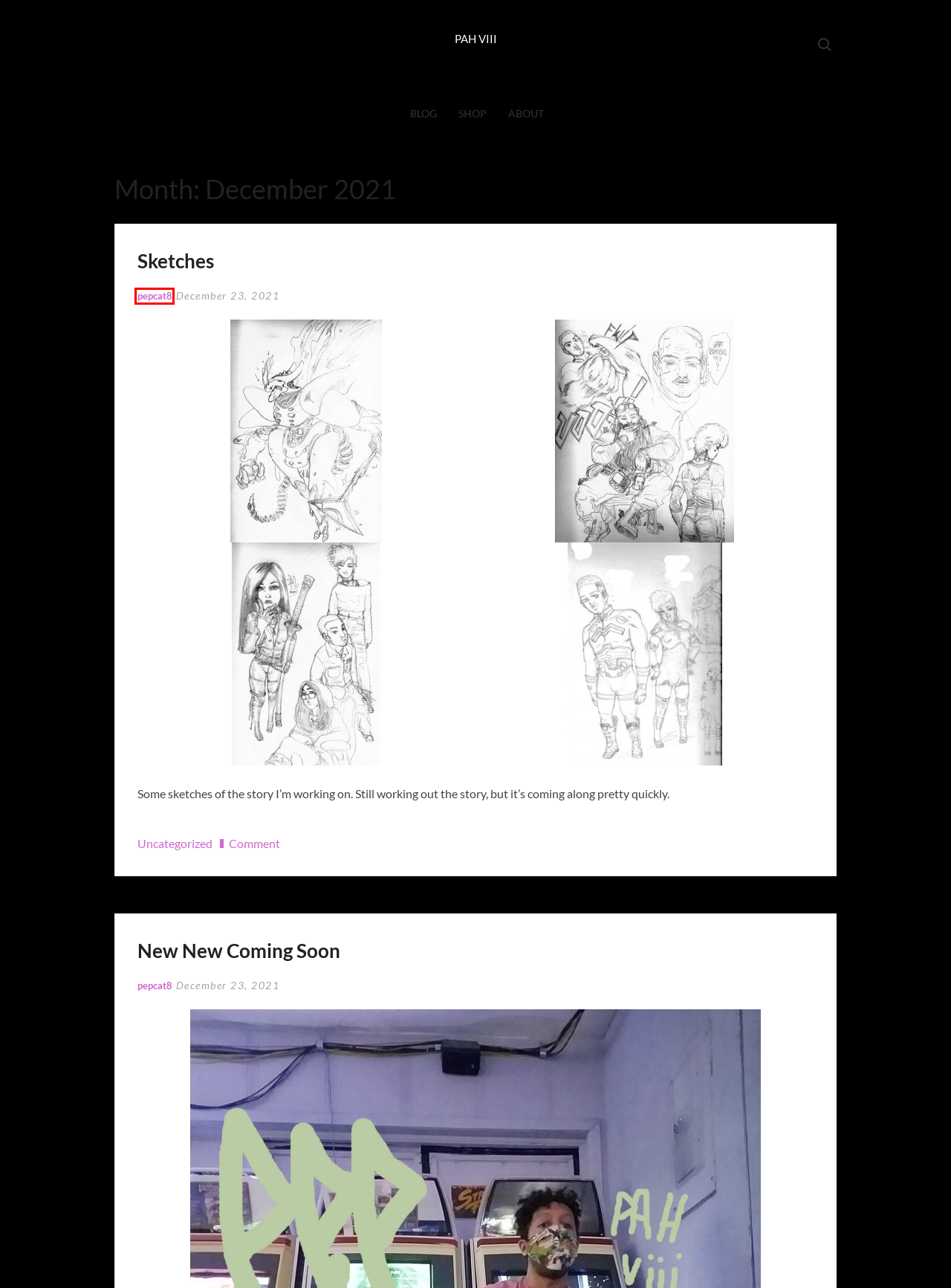You have a screenshot of a webpage with a red bounding box around an element. Identify the webpage description that best fits the new page that appears after clicking the selected element in the red bounding box. Here are the candidates:
A. pepcat8, Author at
B. About -
C. Shop -
D. Sketches -
E. Blog Tool, Publishing Platform, and CMS – WordPress.org
F. New New Coming Soon -
G. Uncategorized Archives -
H. - PAH VIII

A